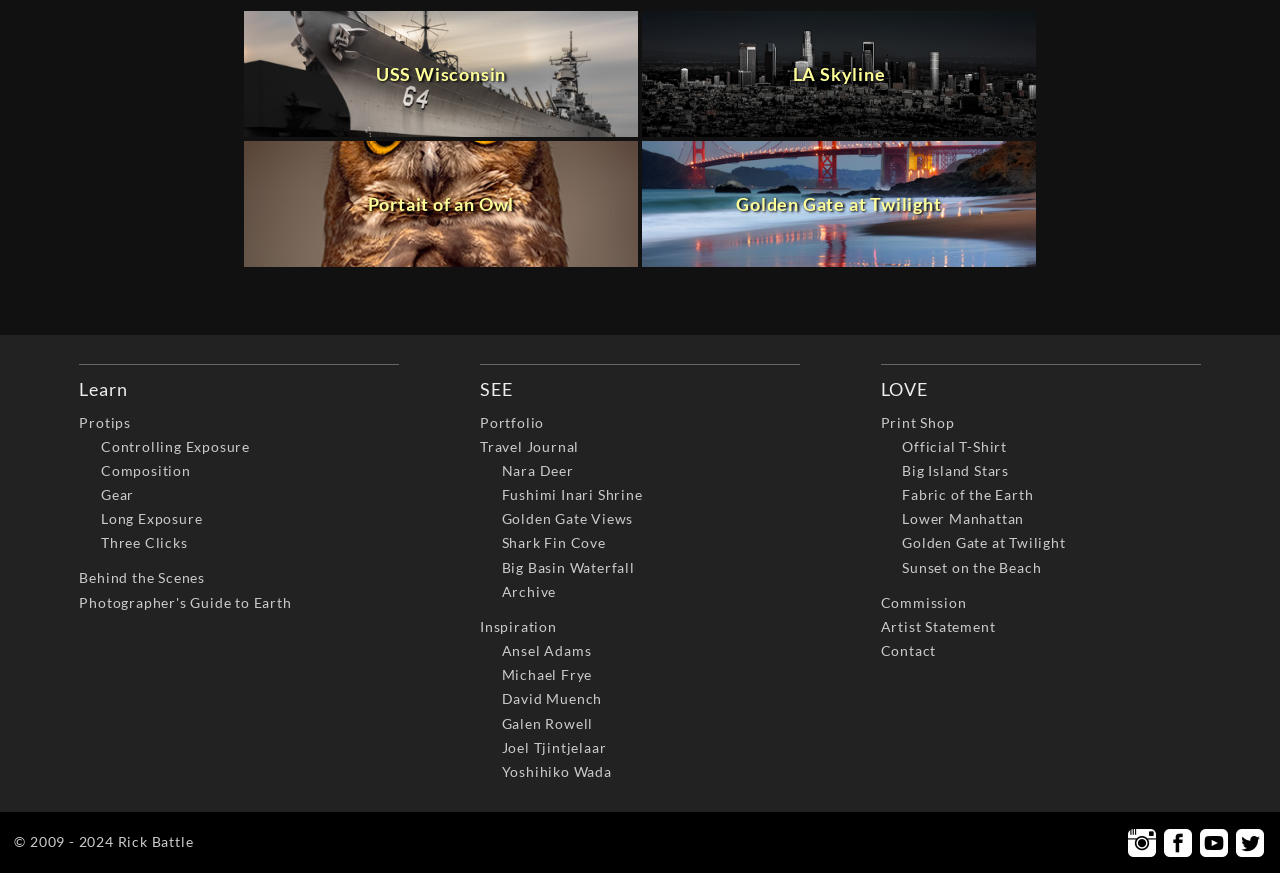Please find the bounding box coordinates of the element's region to be clicked to carry out this instruction: "View Photographer's Guide to Earth".

[0.062, 0.68, 0.228, 0.699]